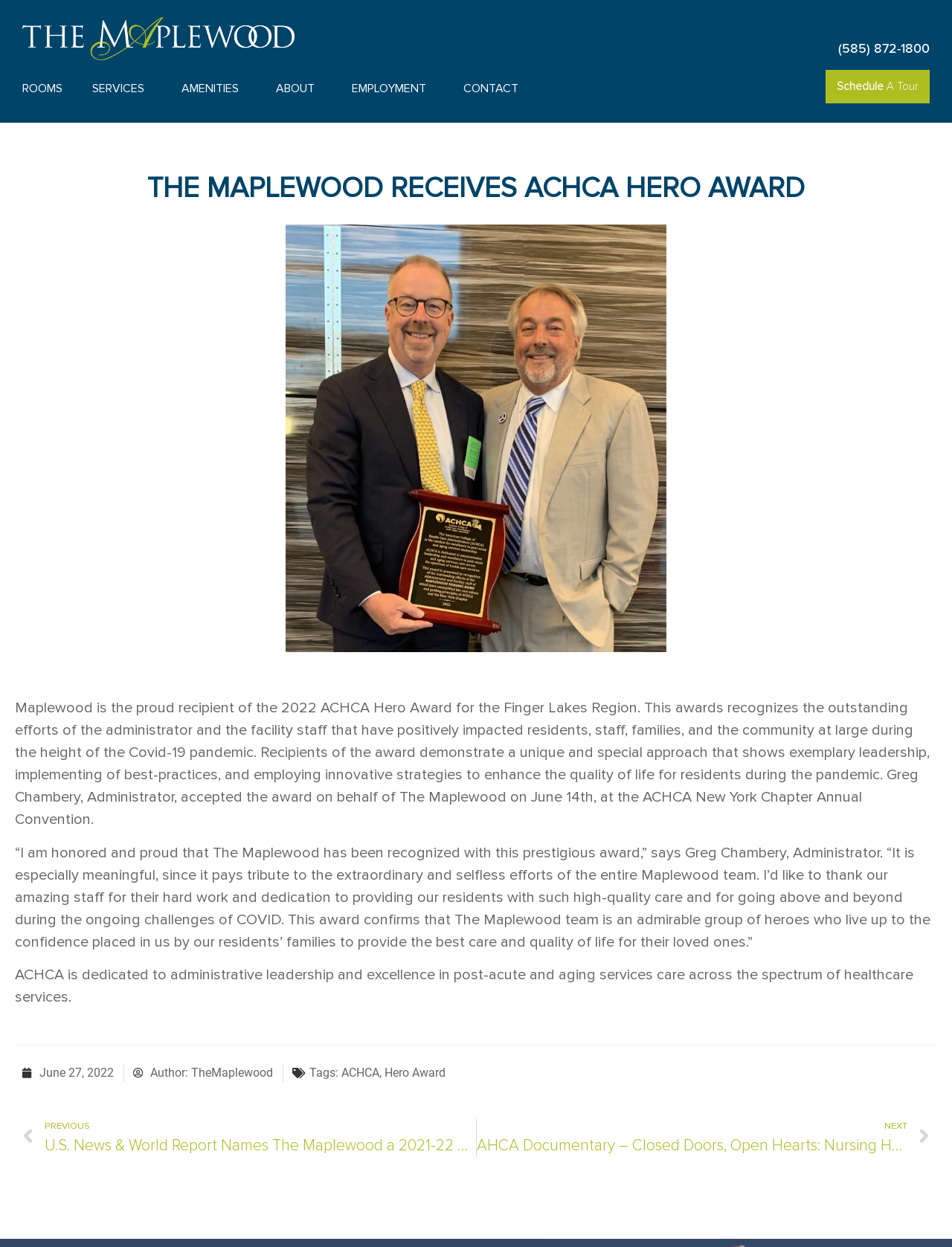Specify the bounding box coordinates for the region that must be clicked to perform the given instruction: "Click the 'Hero Award' link".

[0.404, 0.855, 0.468, 0.866]